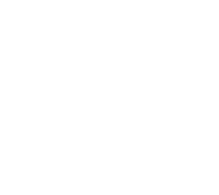Give a short answer to this question using one word or a phrase:
What is the atmosphere evoked by the image?

Fun and inviting